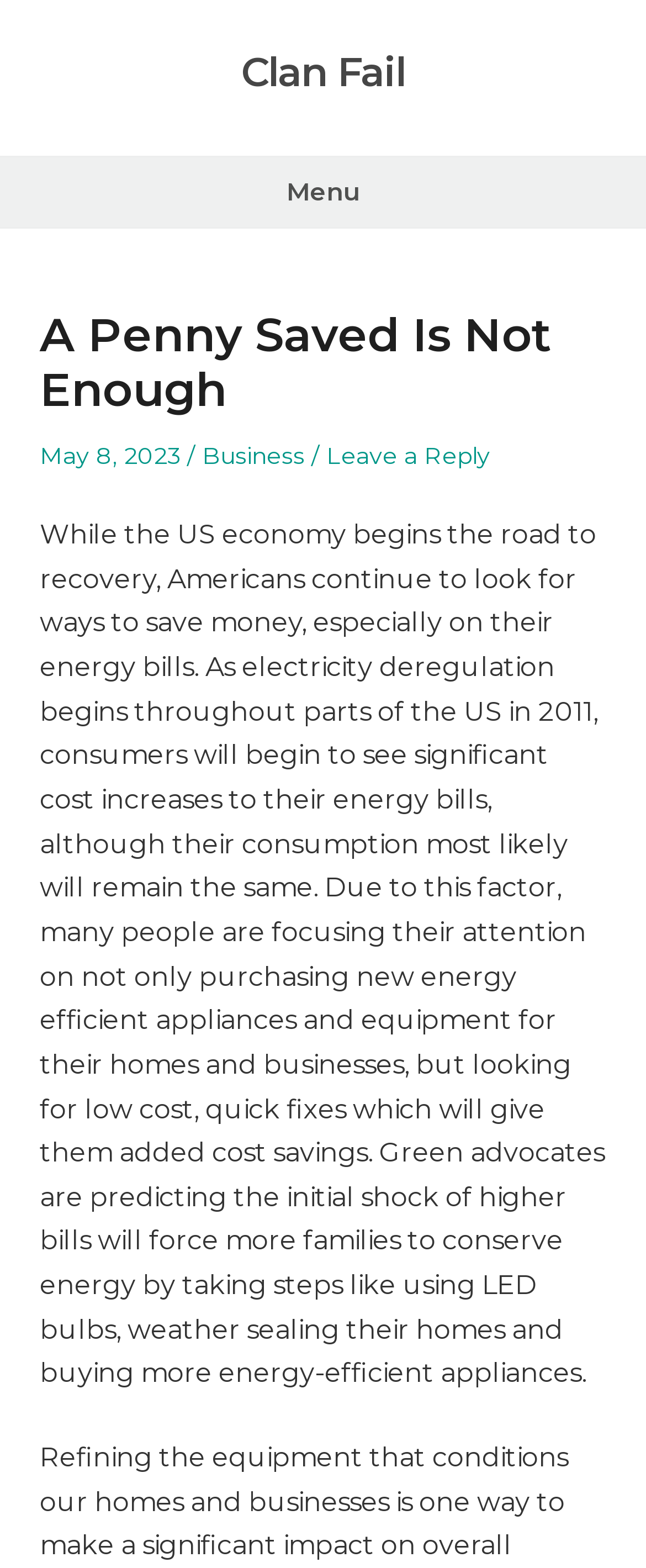Generate a thorough description of the webpage.

The webpage appears to be a blog post or article discussing ways to save money on energy bills. At the top, there is a header with the title "A Penny Saved Is Not Enough" and a navigation menu labeled "Menu" that spans the entire width of the page. Below the header, there is a section with the post's metadata, including the date "May 8, 2023" and the category "Business".

The main content of the page is a block of text that discusses the increasing cost of energy bills in the US and the need for consumers to find ways to save money. The text suggests that people are looking for low-cost and quick solutions to reduce their energy consumption, such as using LED bulbs, weather sealing their homes, and buying energy-efficient appliances.

There are several links on the page, including one to the blog's homepage labeled "Clan Fail" at the top, and another to leave a reply at the bottom. There are no images on the page. The overall layout is simple, with a clear hierarchy of headings and text.